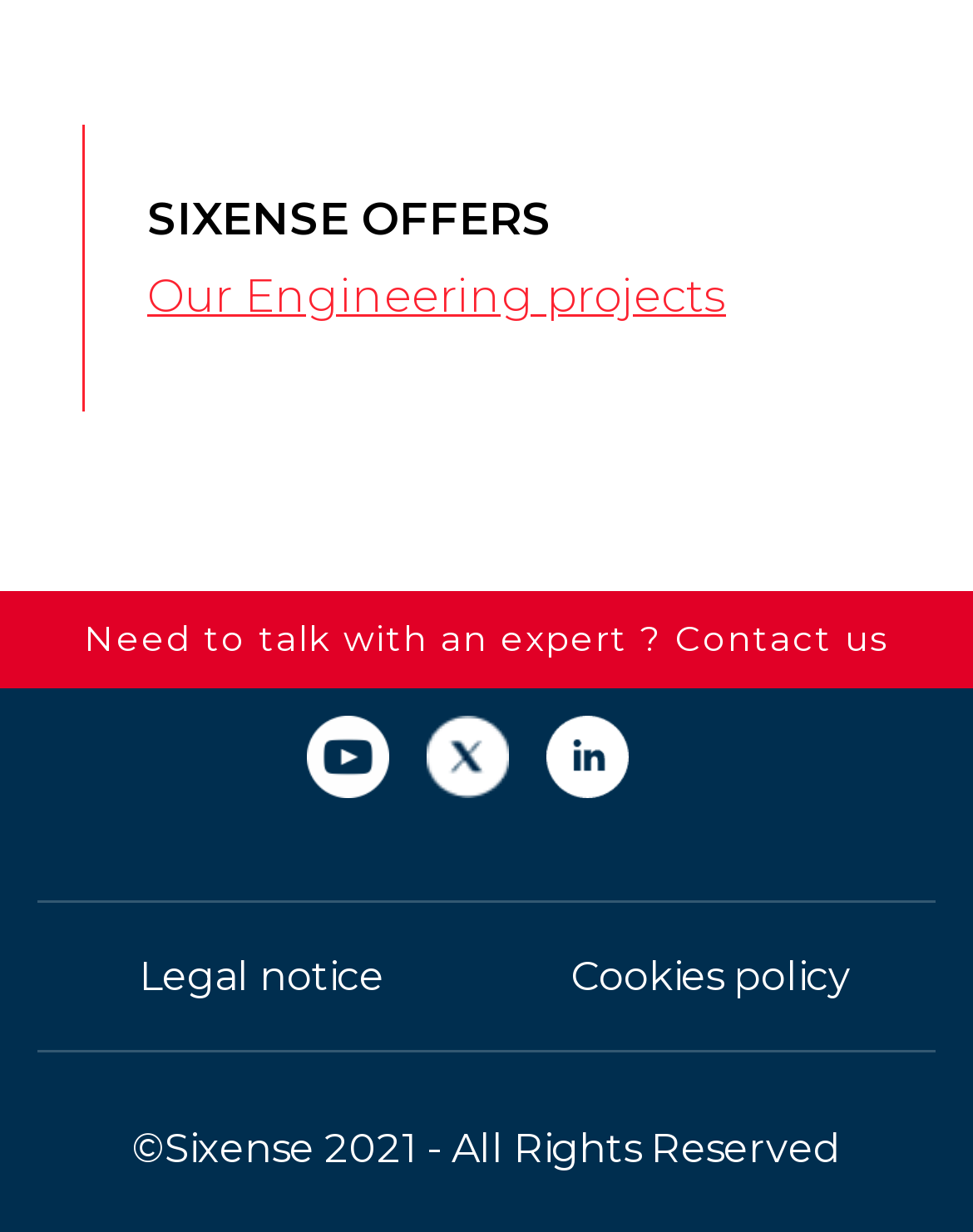Please find the bounding box coordinates of the element that you should click to achieve the following instruction: "View engineering projects". The coordinates should be presented as four float numbers between 0 and 1: [left, top, right, bottom].

[0.151, 0.215, 0.851, 0.284]